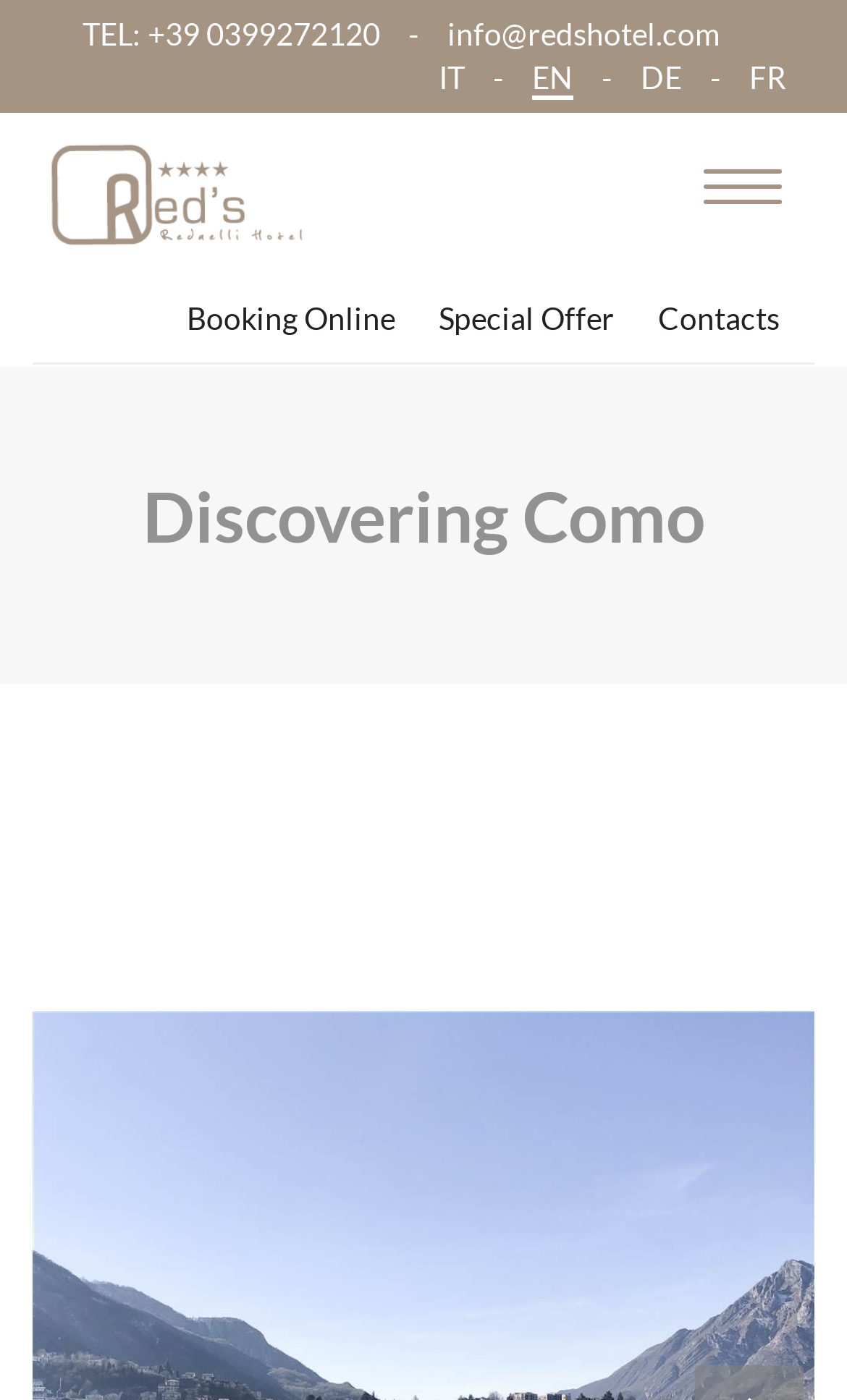Given the description "Special Offer", determine the bounding box of the corresponding UI element.

[0.492, 0.197, 0.751, 0.259]